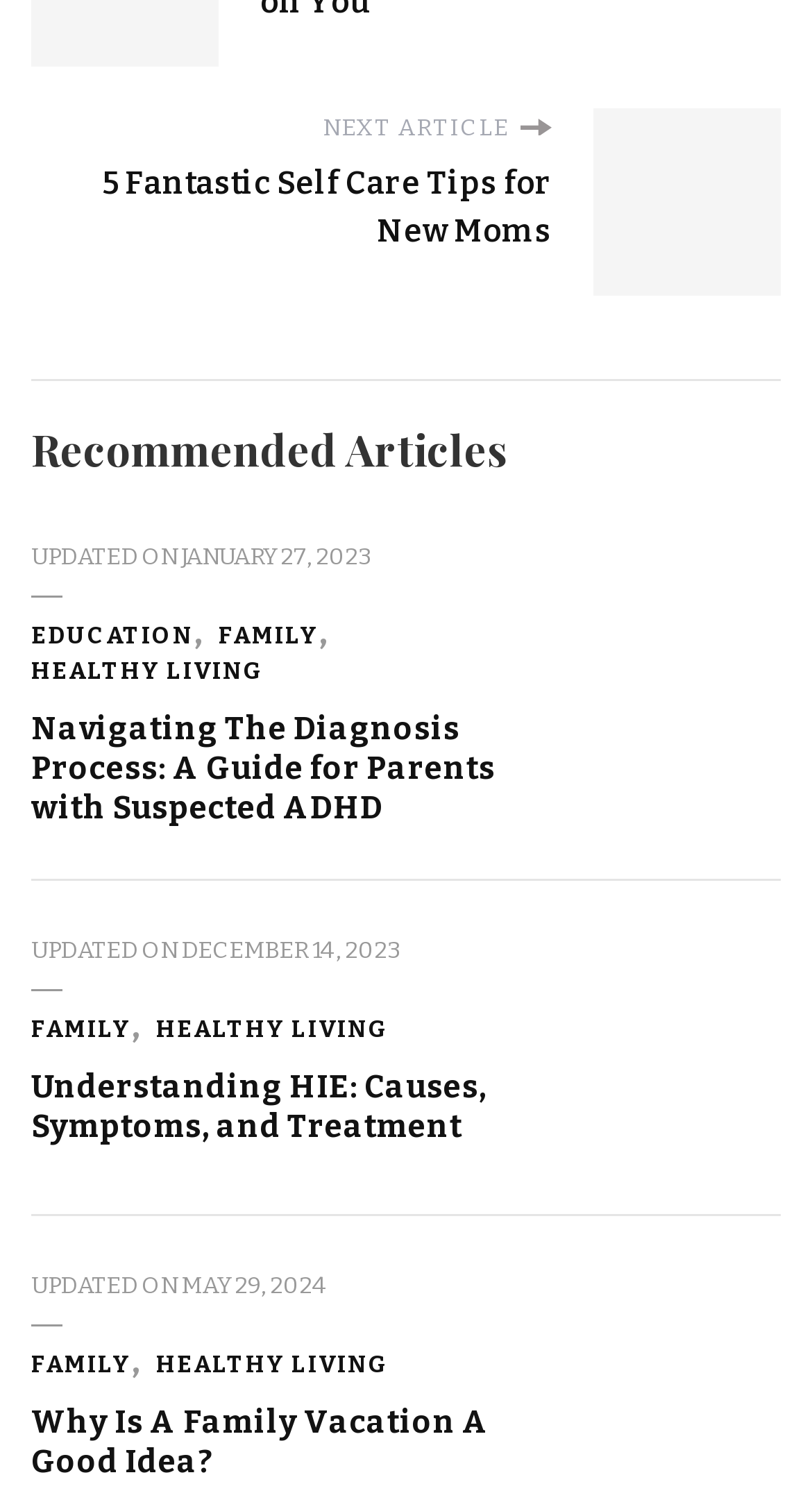How many articles are listed under 'Recommended Articles'?
Please answer the question with a detailed and comprehensive explanation.

The 'Recommended Articles' section contains three articles, each with a heading, image, and metadata such as updated date and categories.